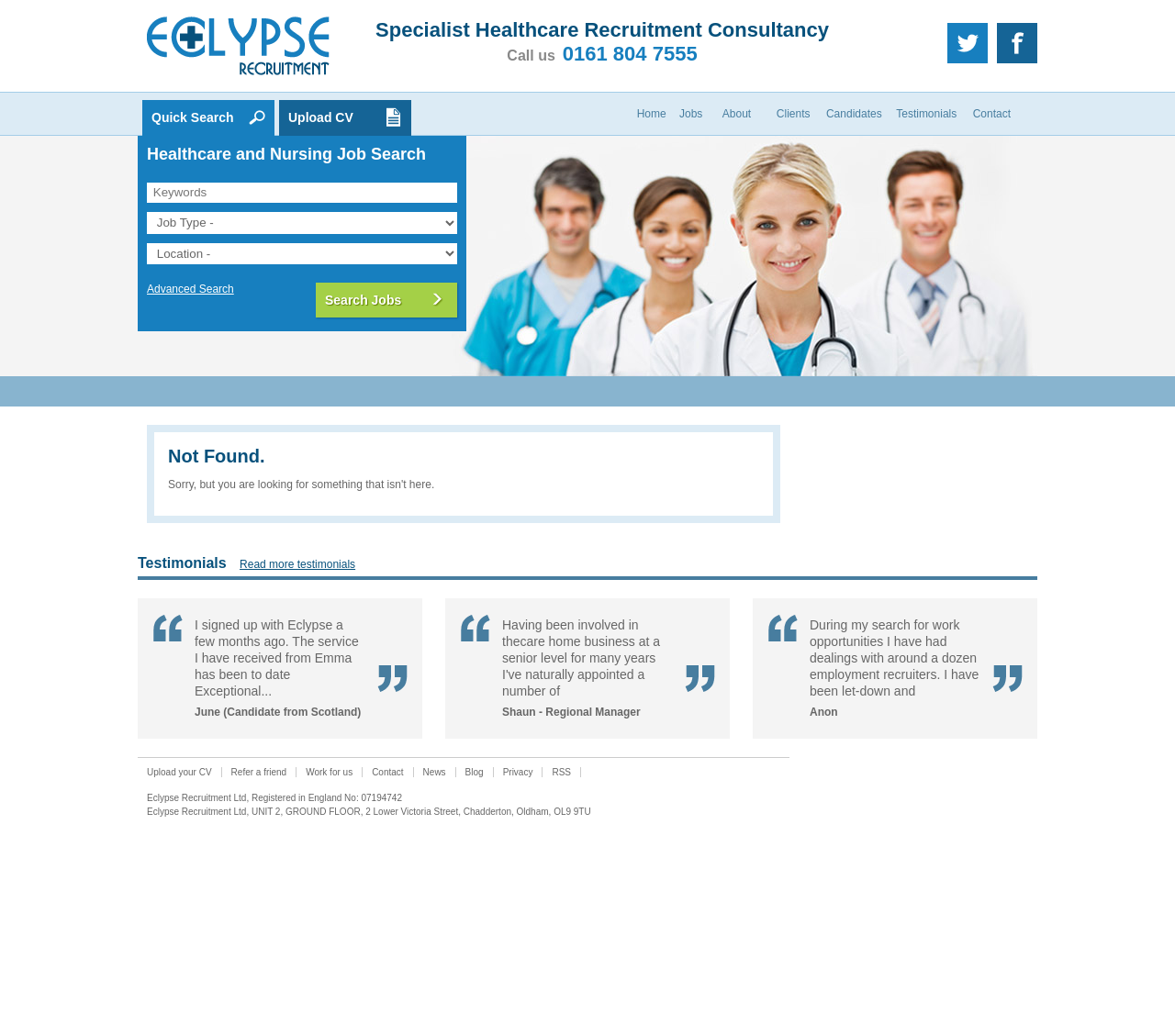Highlight the bounding box coordinates of the element you need to click to perform the following instruction: "Visit the Twitter page."

[0.806, 0.022, 0.841, 0.061]